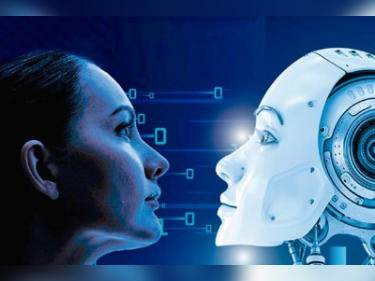Describe every significant element in the image thoroughly.

The image features a striking visual depicting a human face in profile meeting the gaze of a humanoid robot. The two figures are set against a backdrop of a deep blue hue filled with a pattern of digital data streams, symbolizing the interplay between human intelligence and artificial intelligence. This representation evokes themes of innovation and the future of technology, particularly in the context of advancements in artificial intelligence. The human's contemplative expression contrasts with the robot's sleek, mechanical features, highlighting the ongoing dialogue between human capabilities and machine learning. This image is indicative of current trends in fields such as robotics, AI development, and their implications for society.